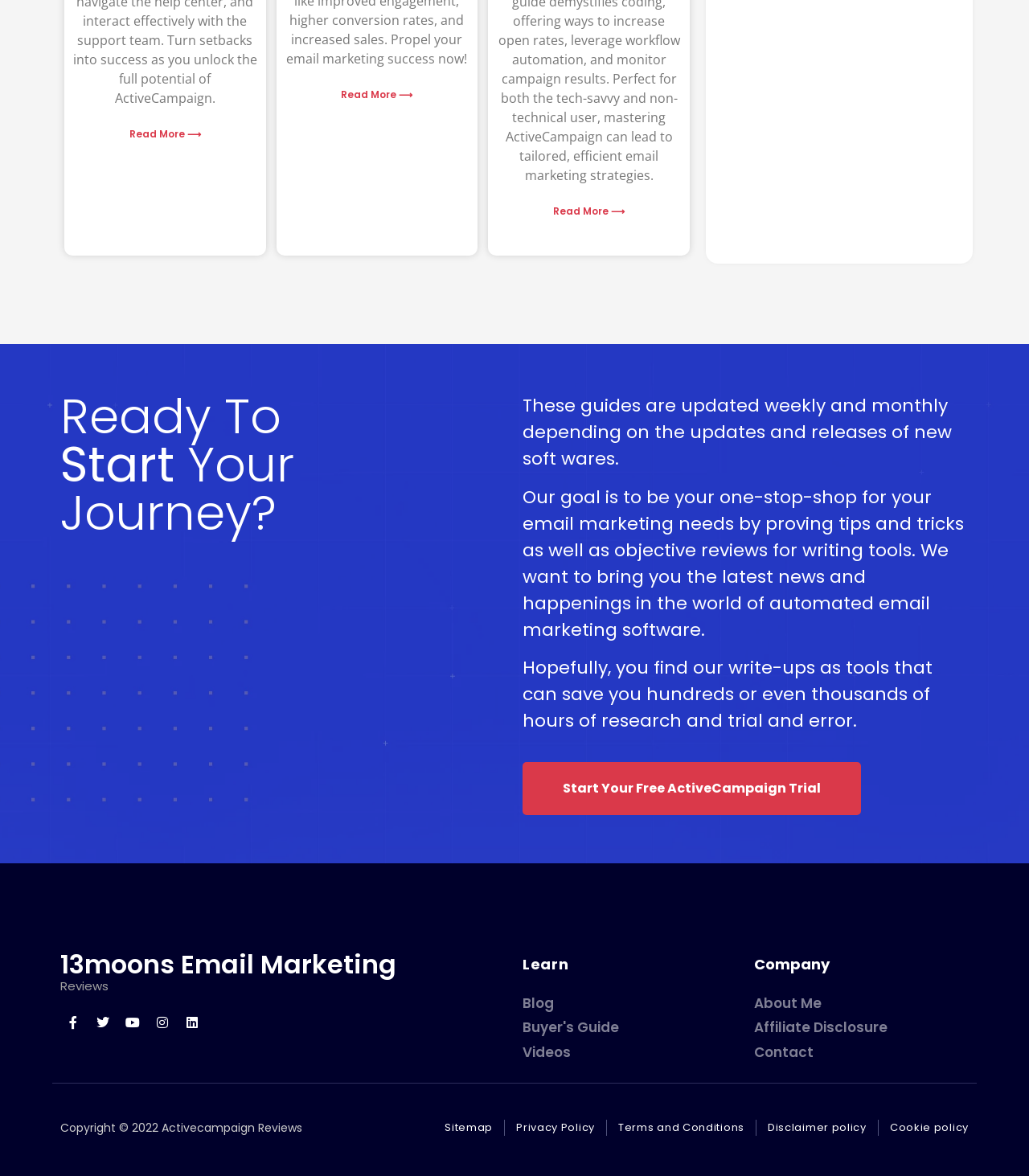Determine the bounding box for the UI element described here: "Buyer's Guide".

[0.508, 0.865, 0.717, 0.883]